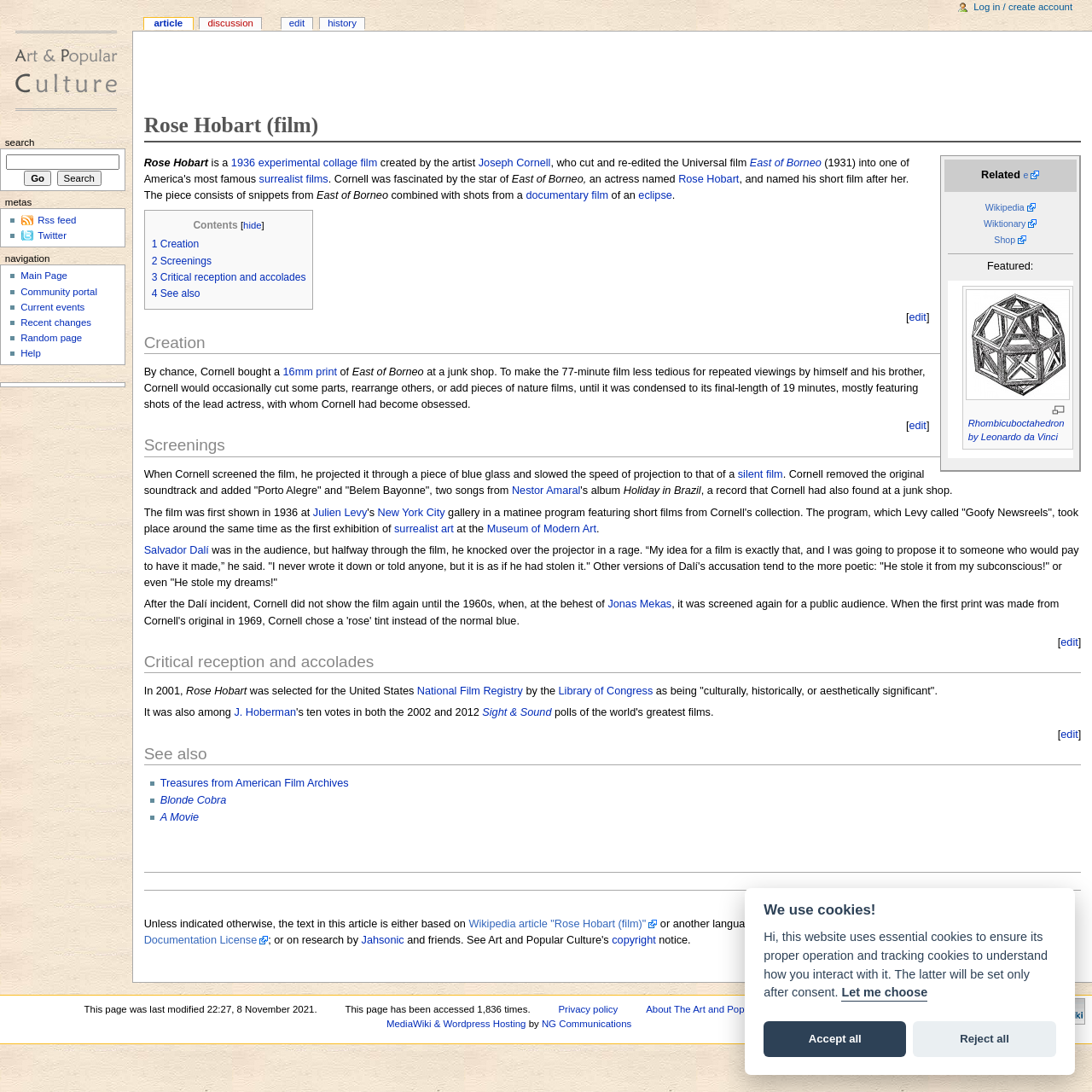Extract the bounding box for the UI element that matches this description: "Rhombicuboctahedron by Leonardo da Vinci".

[0.886, 0.383, 0.975, 0.404]